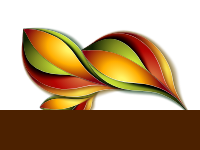What is the focus of Ayurvedic Medicine?
Please provide a comprehensive answer based on the details in the screenshot.

According to the caption, the holistic approach of Ayurvedic Medicine emphasizes harmony between the body and nature, which is reflected in the organic shapes and rich colors of the abstract design.